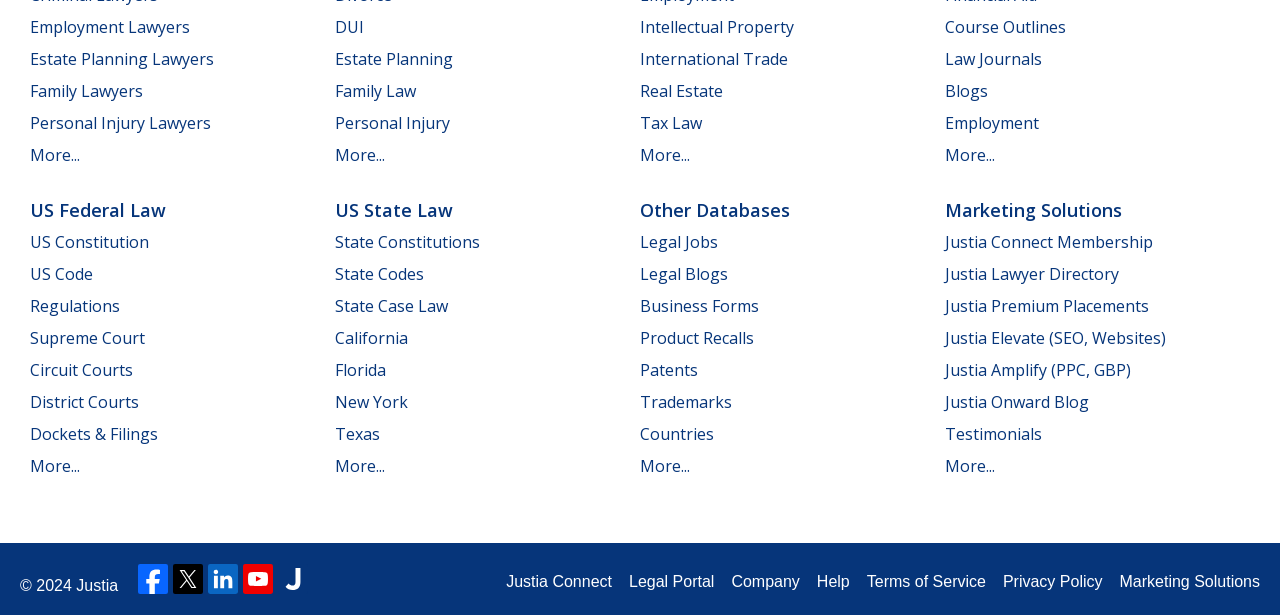What is the purpose of the 'More...' links?
Provide an in-depth and detailed explanation in response to the question.

The 'More...' links on the webpage are used to show more options or categories related to the specific topic or field, such as more types of lawyers or more legal databases, which can be accessed by clicking on the link.